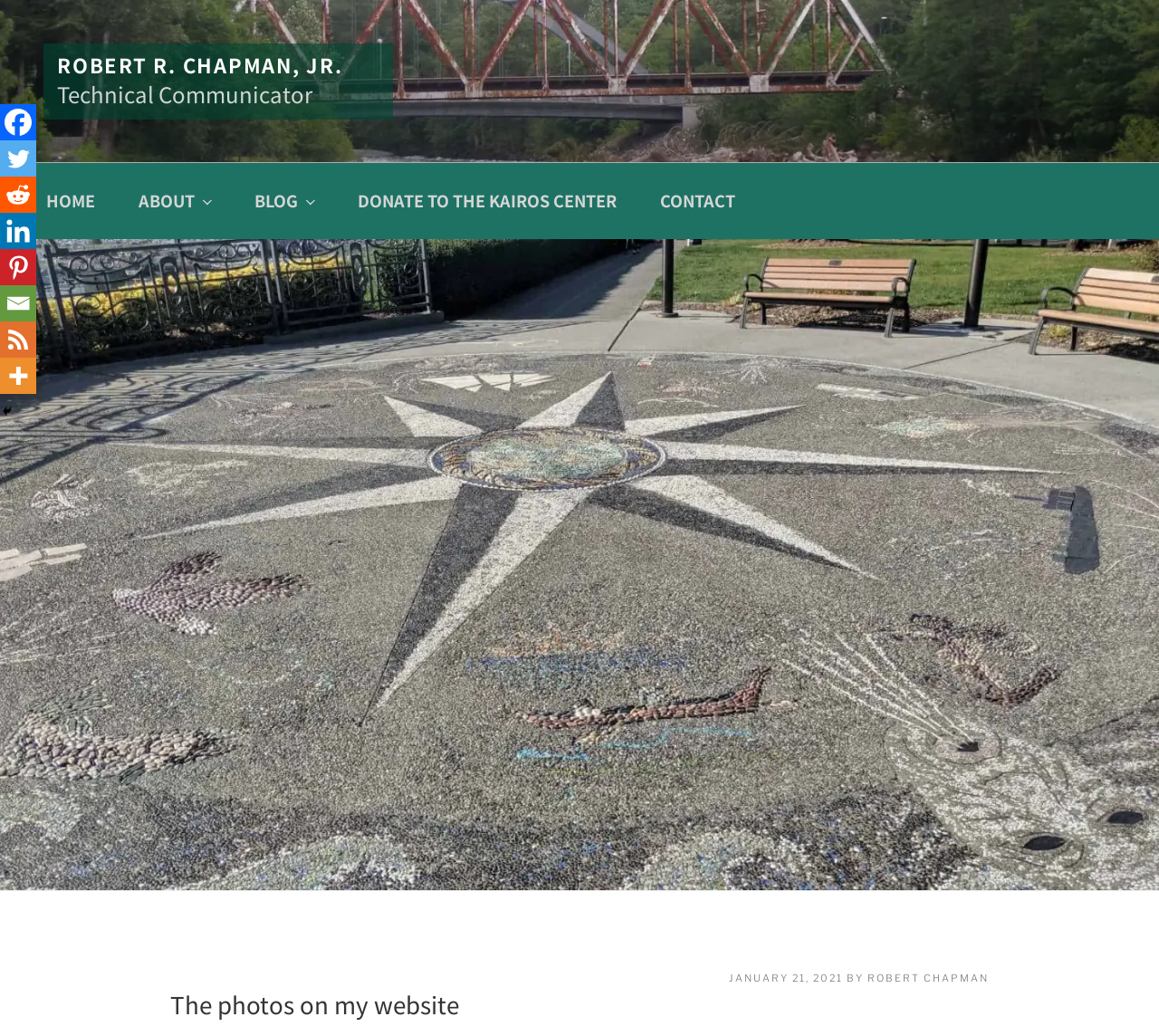Provide a one-word or short-phrase answer to the question:
What is the name of the person who took the photos?

Robert R. Chapman, Jr.